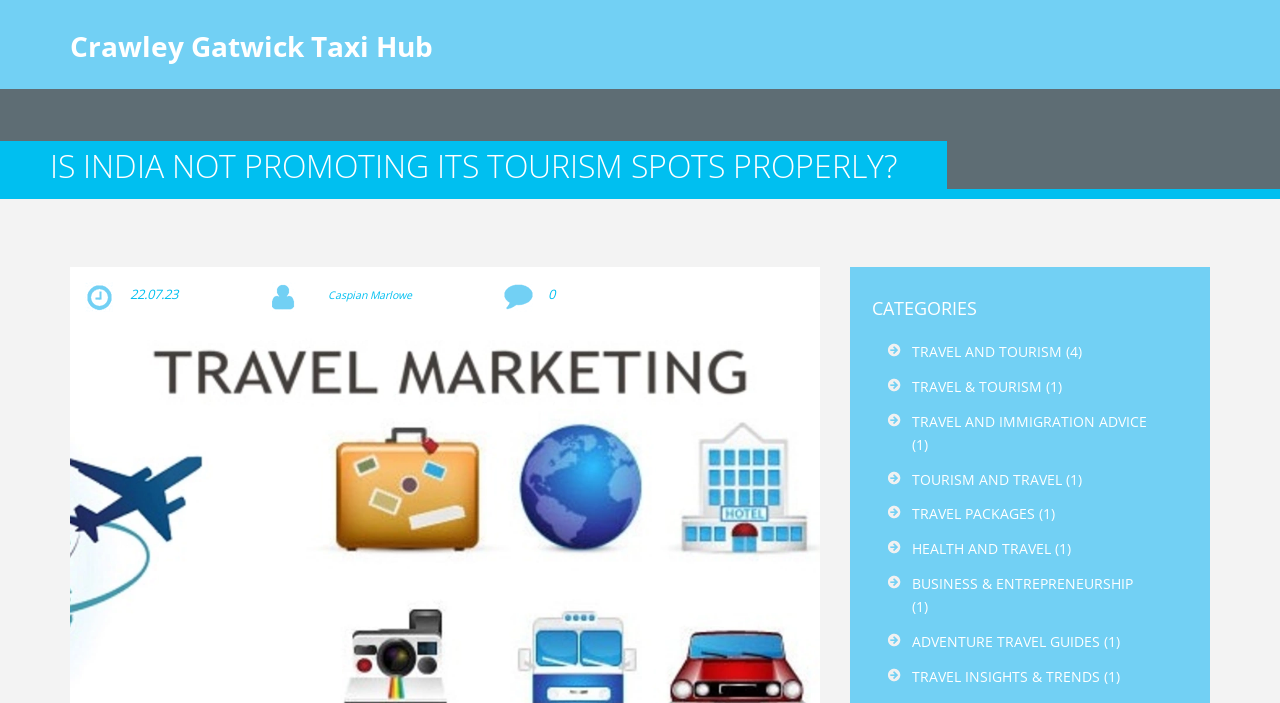Provide a one-word or short-phrase answer to the question:
What is the date of the article?

22.07.23